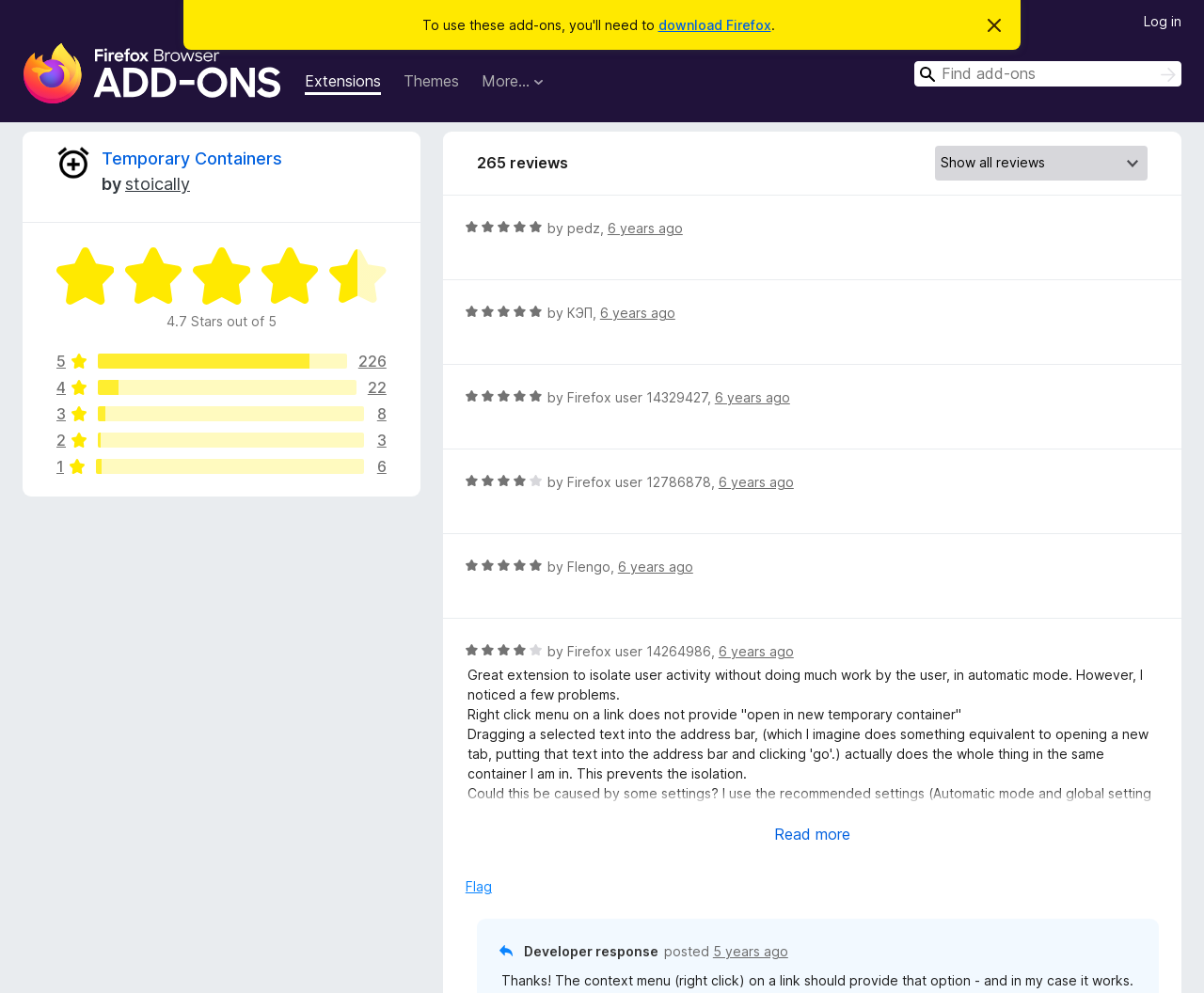Locate the bounding box coordinates of the segment that needs to be clicked to meet this instruction: "Read a review from pedz".

[0.455, 0.221, 0.505, 0.237]